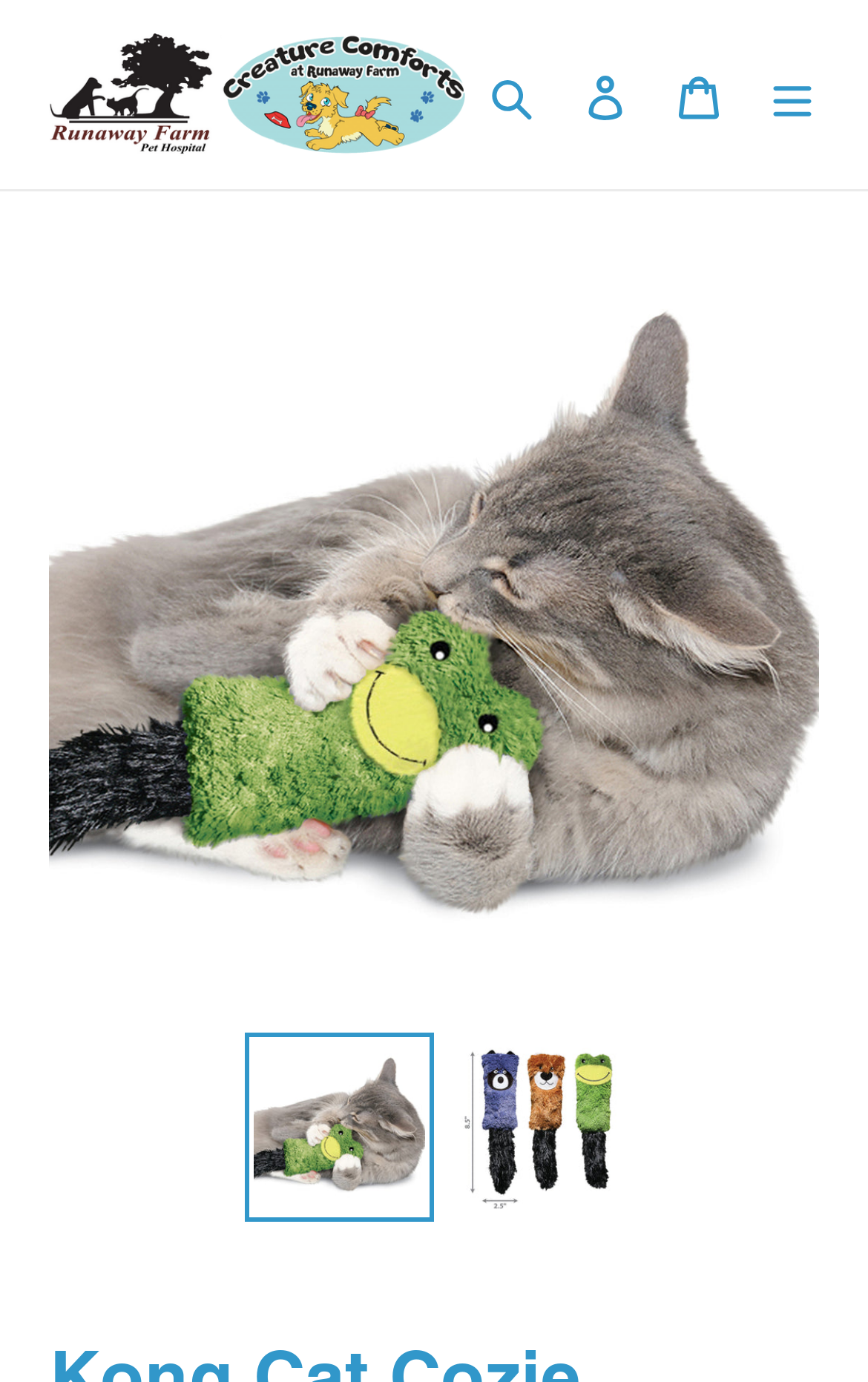Identify the bounding box for the element characterized by the following description: "alt="Creature Comforts @ Runaway Farm"".

[0.056, 0.024, 0.536, 0.113]